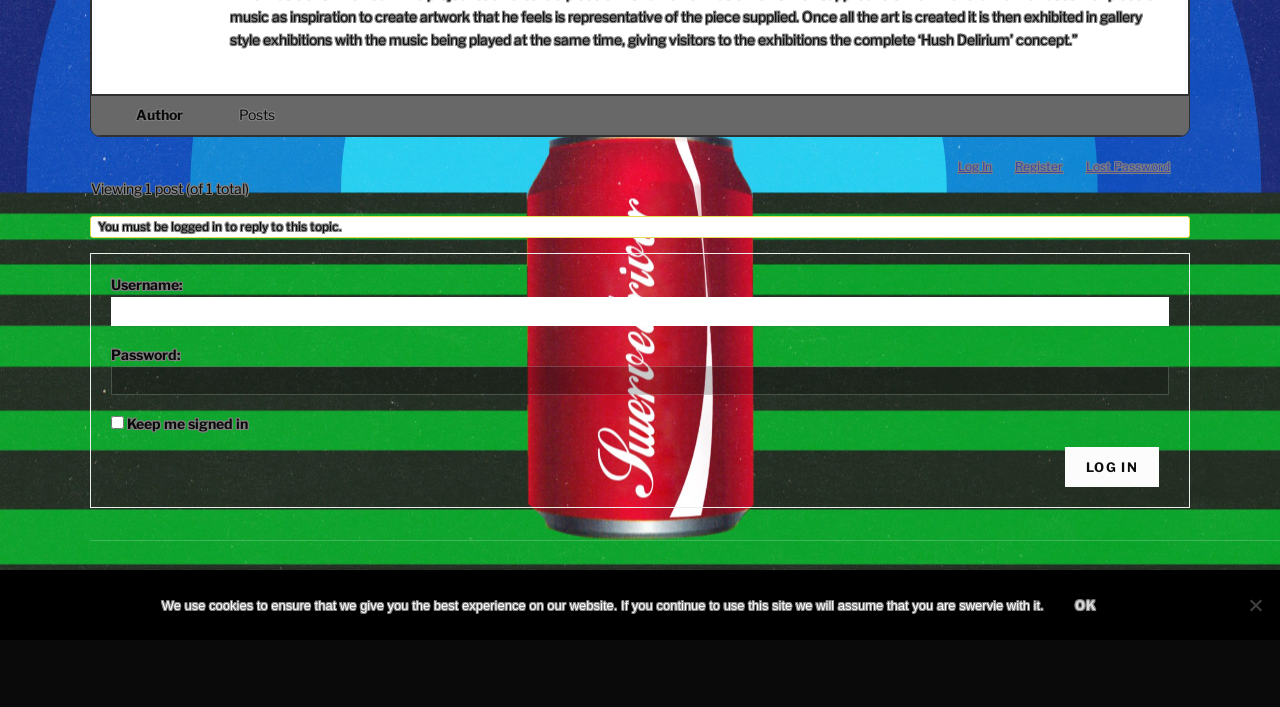Extract the bounding box coordinates for the UI element described by the text: "Ok". The coordinates should be in the form of [left, top, right, bottom] with values between 0 and 1.

[0.823, 0.827, 0.874, 0.884]